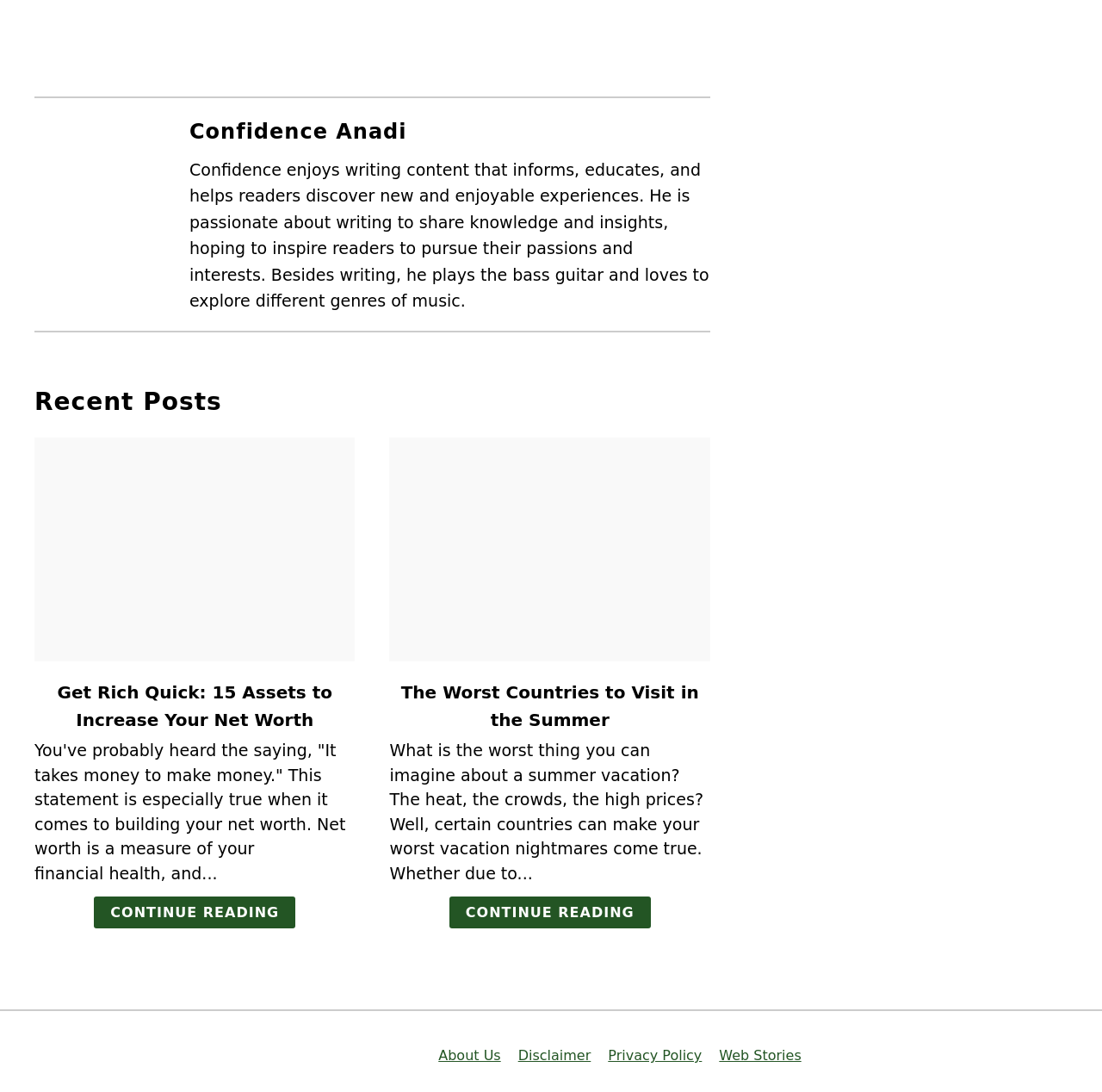Pinpoint the bounding box coordinates of the clickable area necessary to execute the following instruction: "View the 'Table of Contents'". The coordinates should be given as four float numbers between 0 and 1, namely [left, top, right, bottom].

None